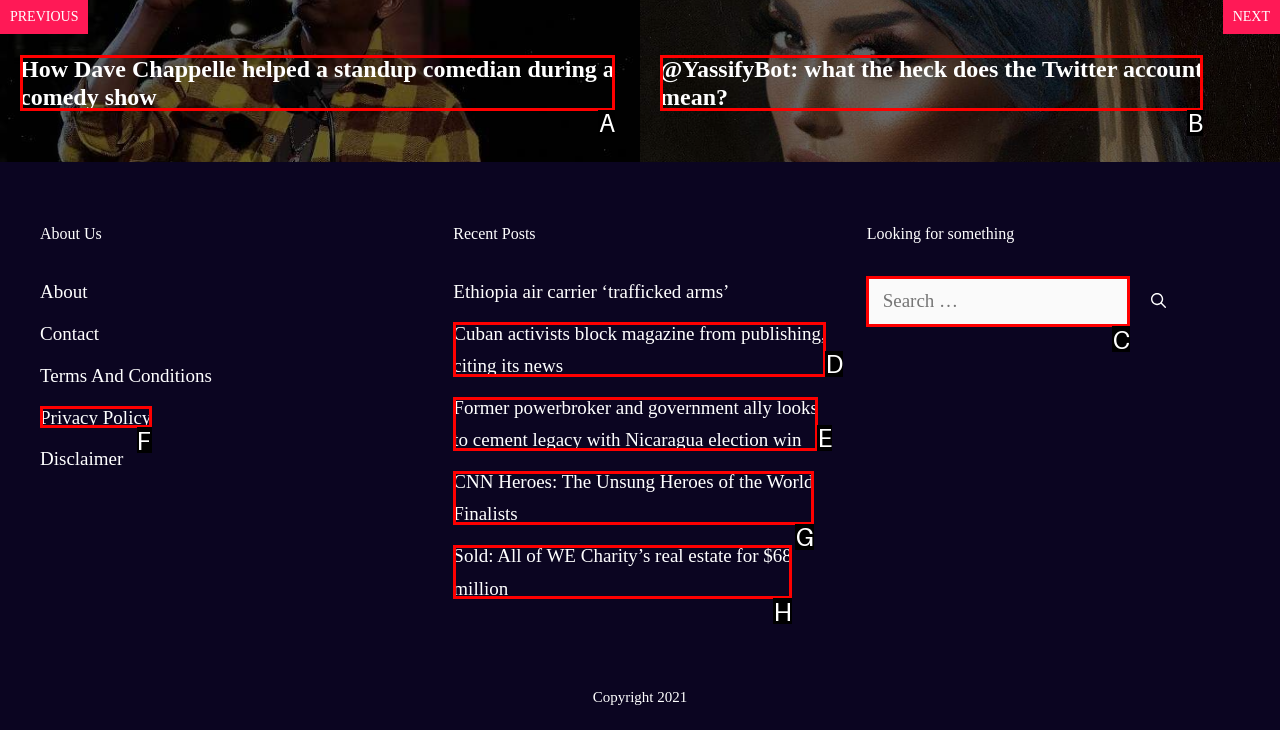Based on the given description: Privacy Policy, identify the correct option and provide the corresponding letter from the given choices directly.

F